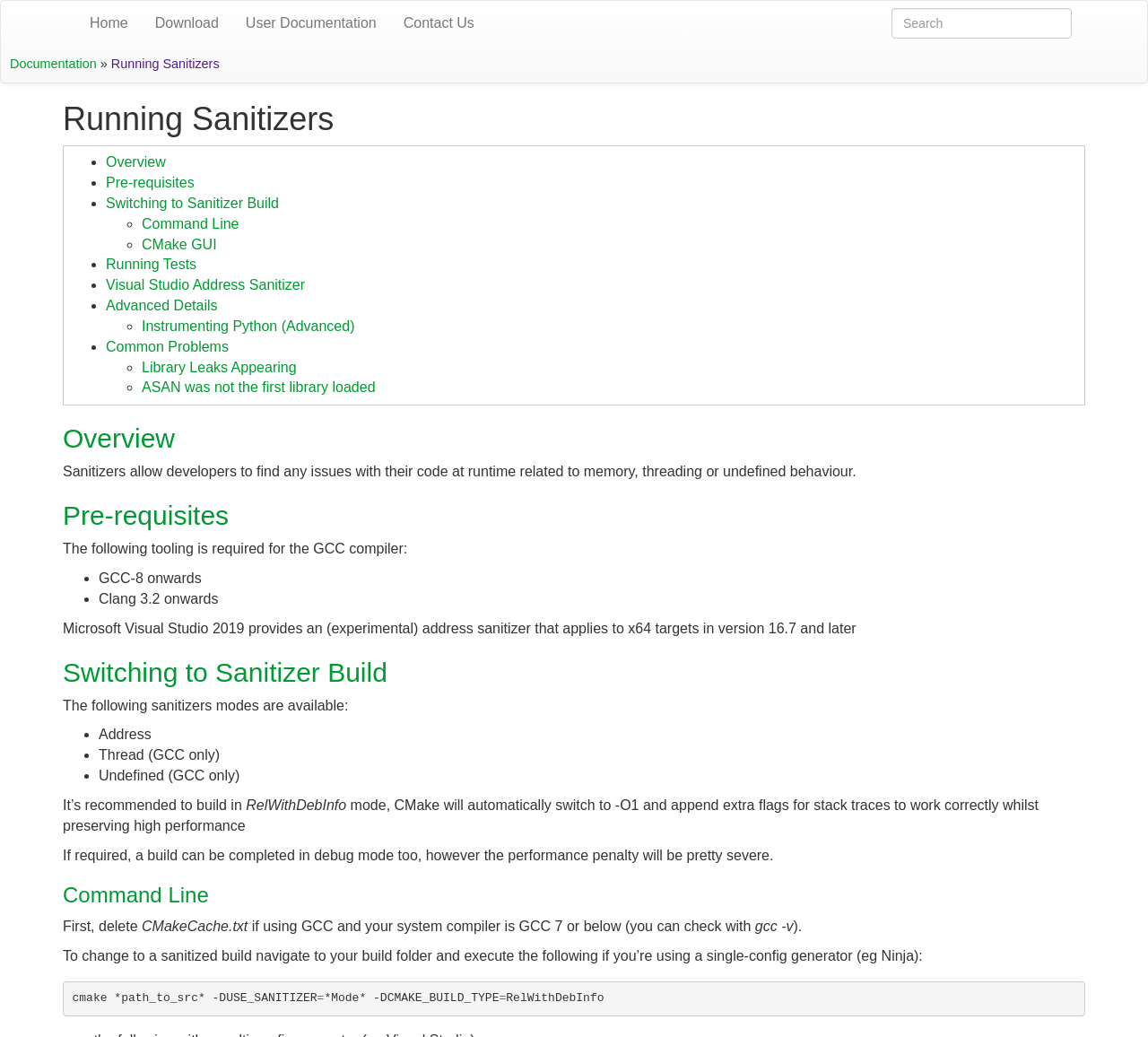What is the purpose of the address sanitizer?
Give a one-word or short phrase answer based on the image.

Find memory issues